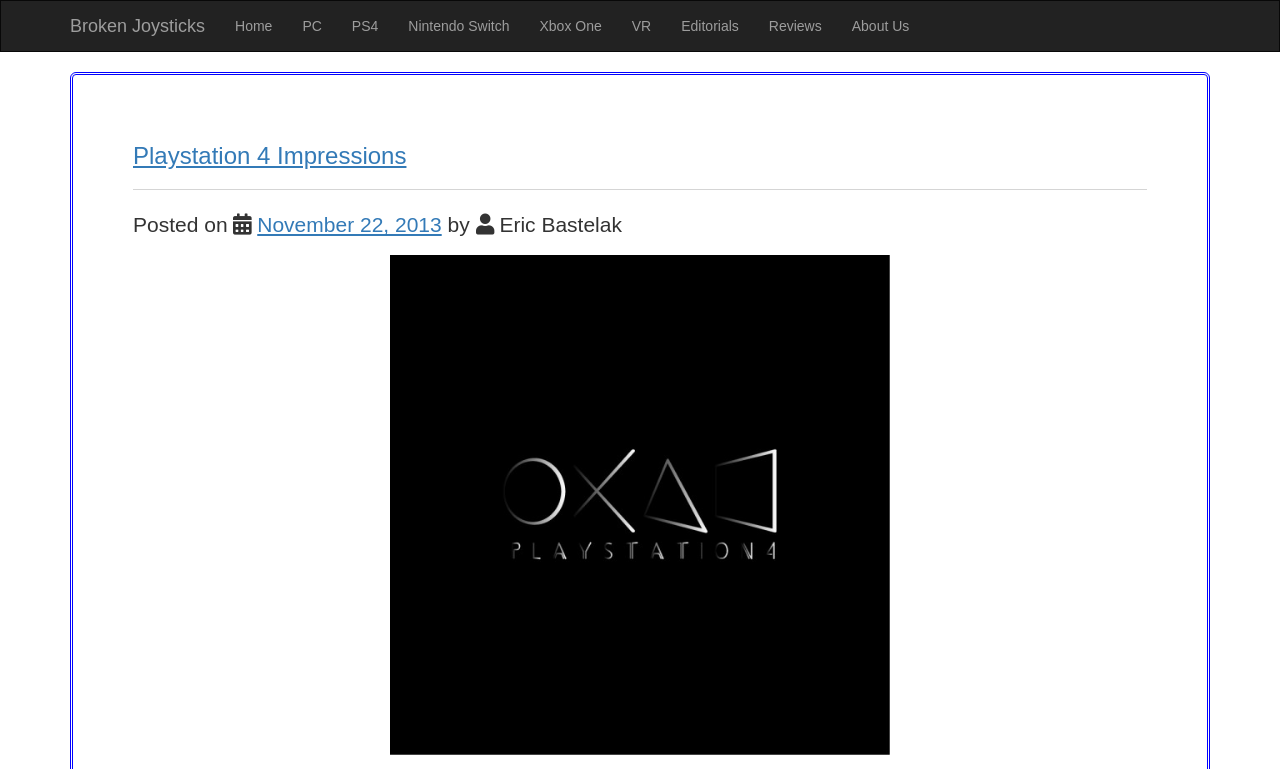Find and indicate the bounding box coordinates of the region you should select to follow the given instruction: "read Playstation 4 Impressions".

[0.104, 0.185, 0.318, 0.22]